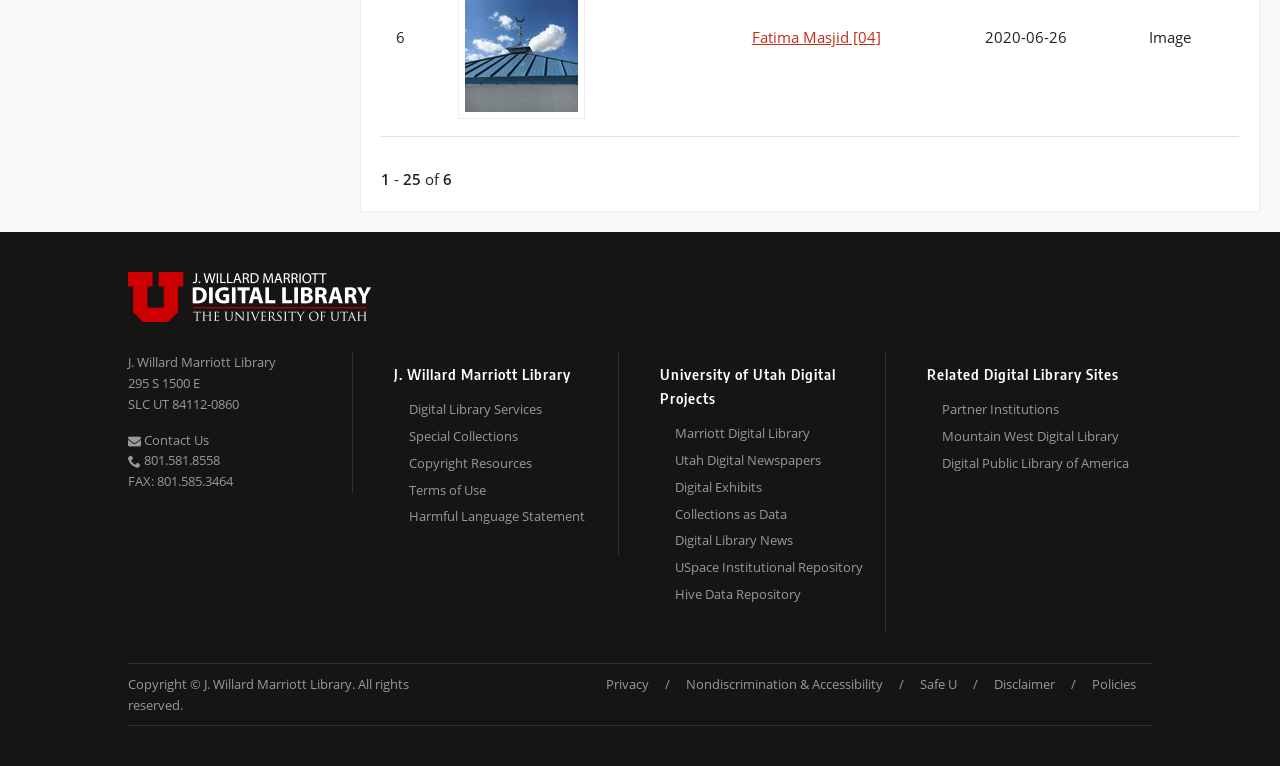Locate the bounding box coordinates of the element I should click to achieve the following instruction: "Explore Digital Library Services".

[0.32, 0.517, 0.483, 0.552]